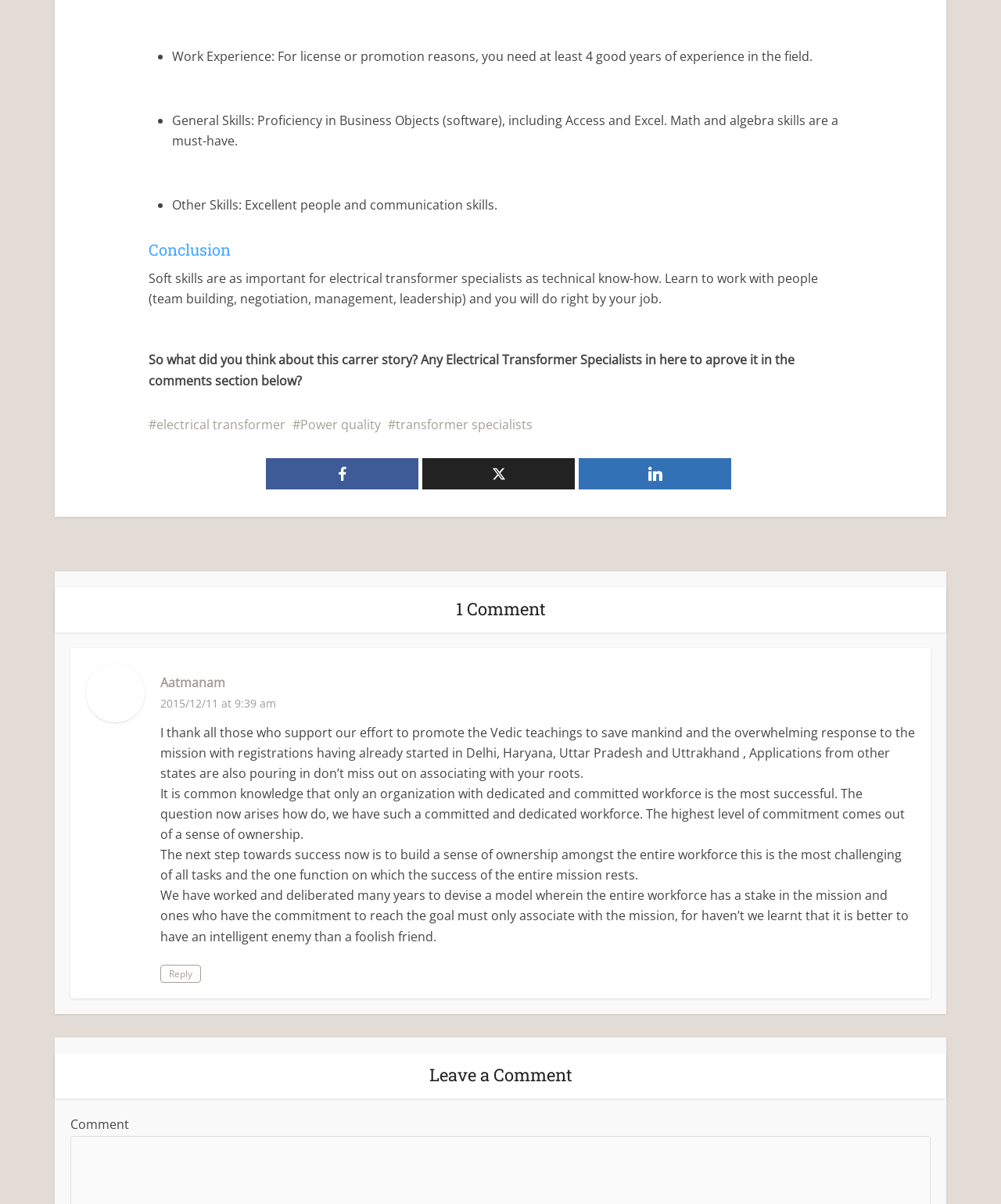Identify the bounding box coordinates of the clickable region necessary to fulfill the following instruction: "Read the comment from Aatmanam". The bounding box coordinates should be four float numbers between 0 and 1, i.e., [left, top, right, bottom].

[0.16, 0.559, 0.225, 0.575]